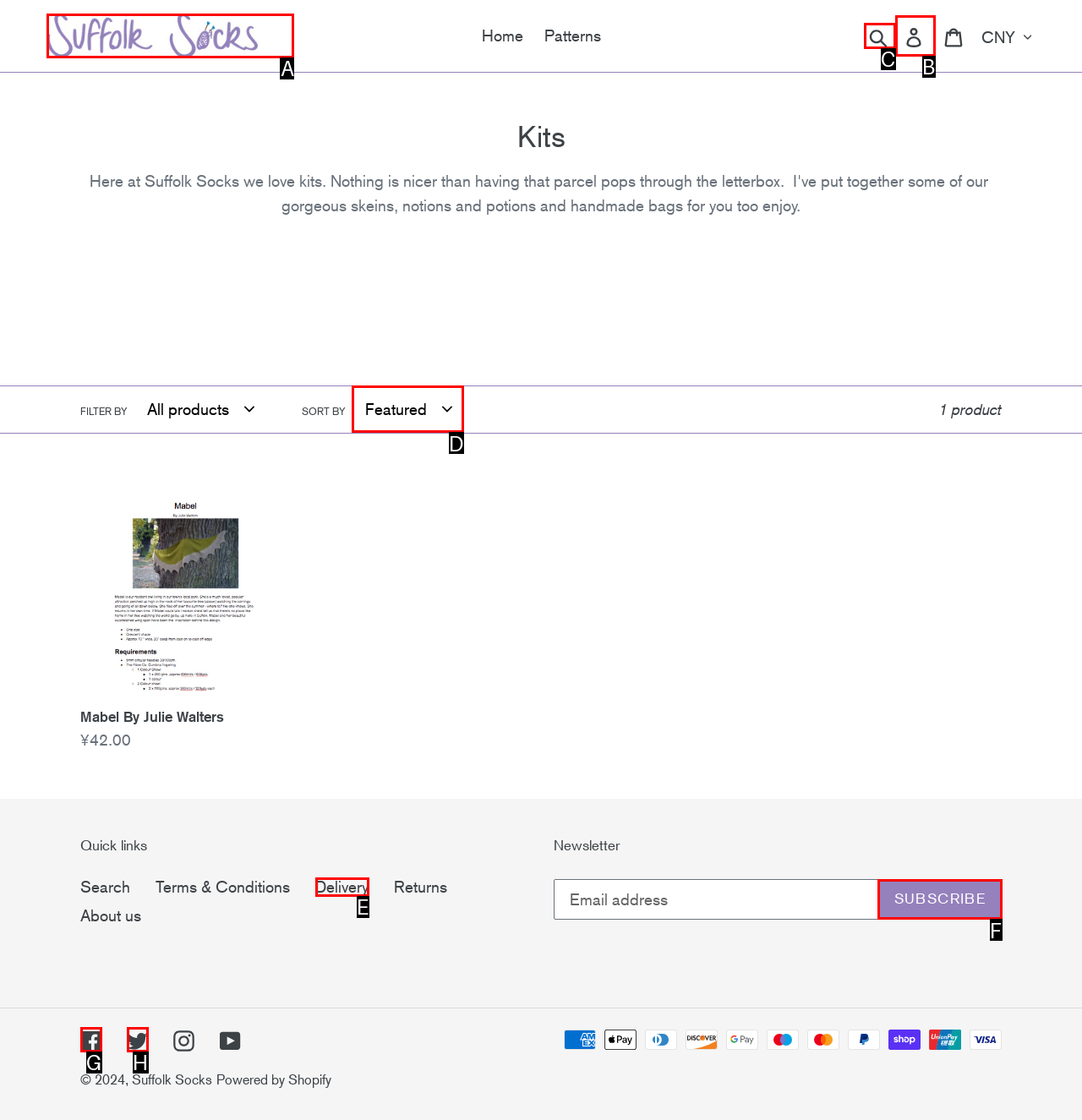Tell me which one HTML element best matches the description: Log in Answer with the option's letter from the given choices directly.

B